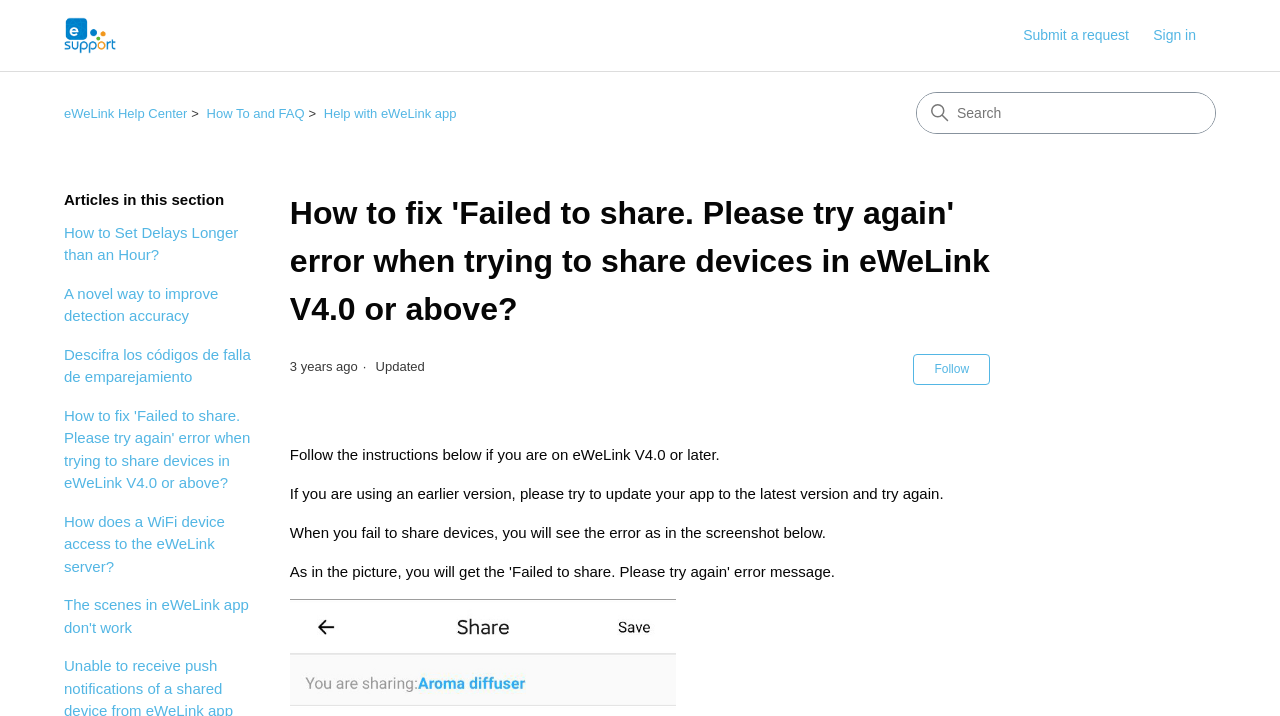Locate the bounding box coordinates of the clickable element to fulfill the following instruction: "Click the 'Sign in' button". Provide the coordinates as four float numbers between 0 and 1 in the format [left, top, right, bottom].

[0.901, 0.035, 0.95, 0.065]